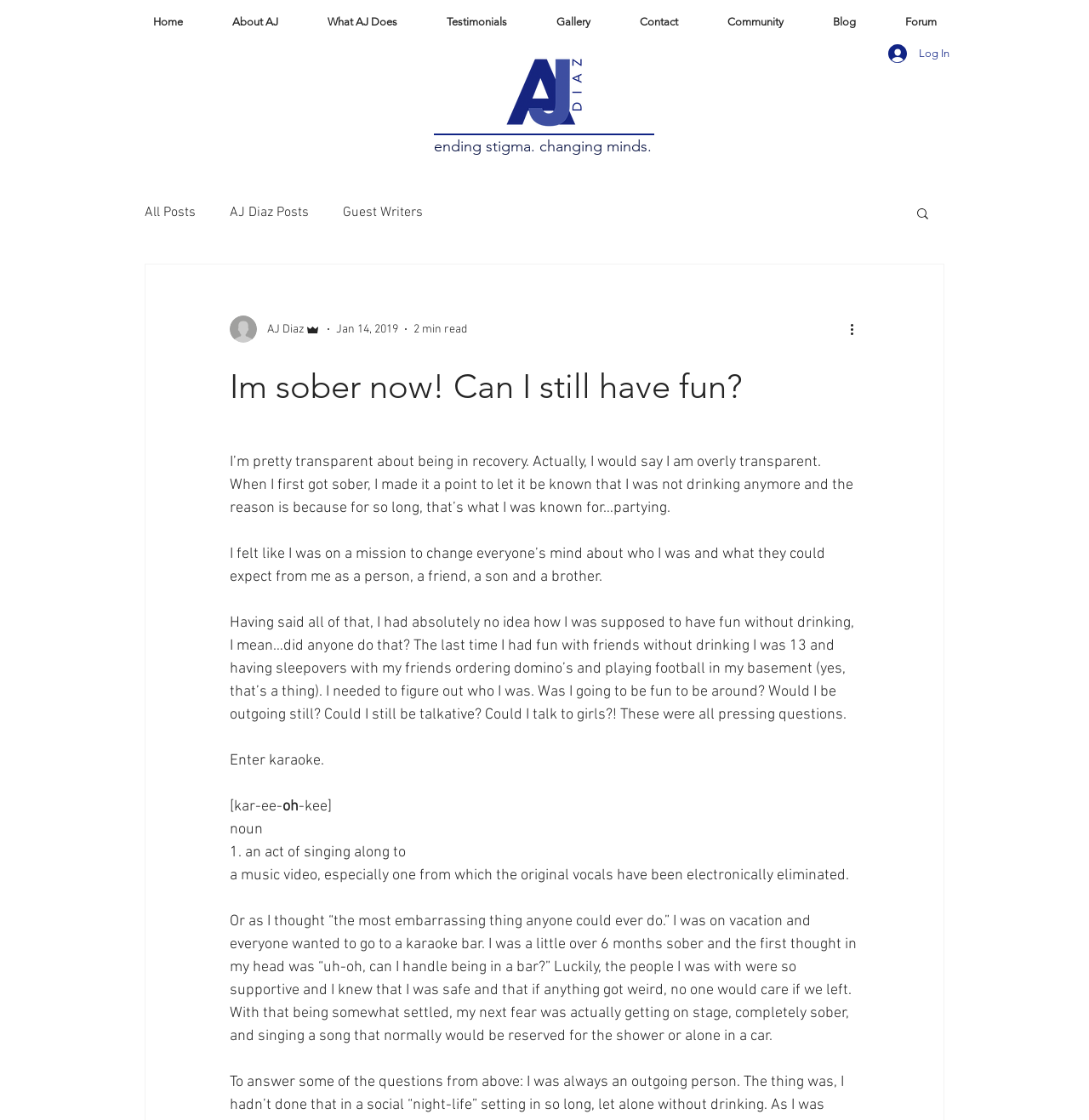Please specify the bounding box coordinates of the area that should be clicked to accomplish the following instruction: "Click the 'More actions' button". The coordinates should consist of four float numbers between 0 and 1, i.e., [left, top, right, bottom].

[0.778, 0.285, 0.797, 0.303]